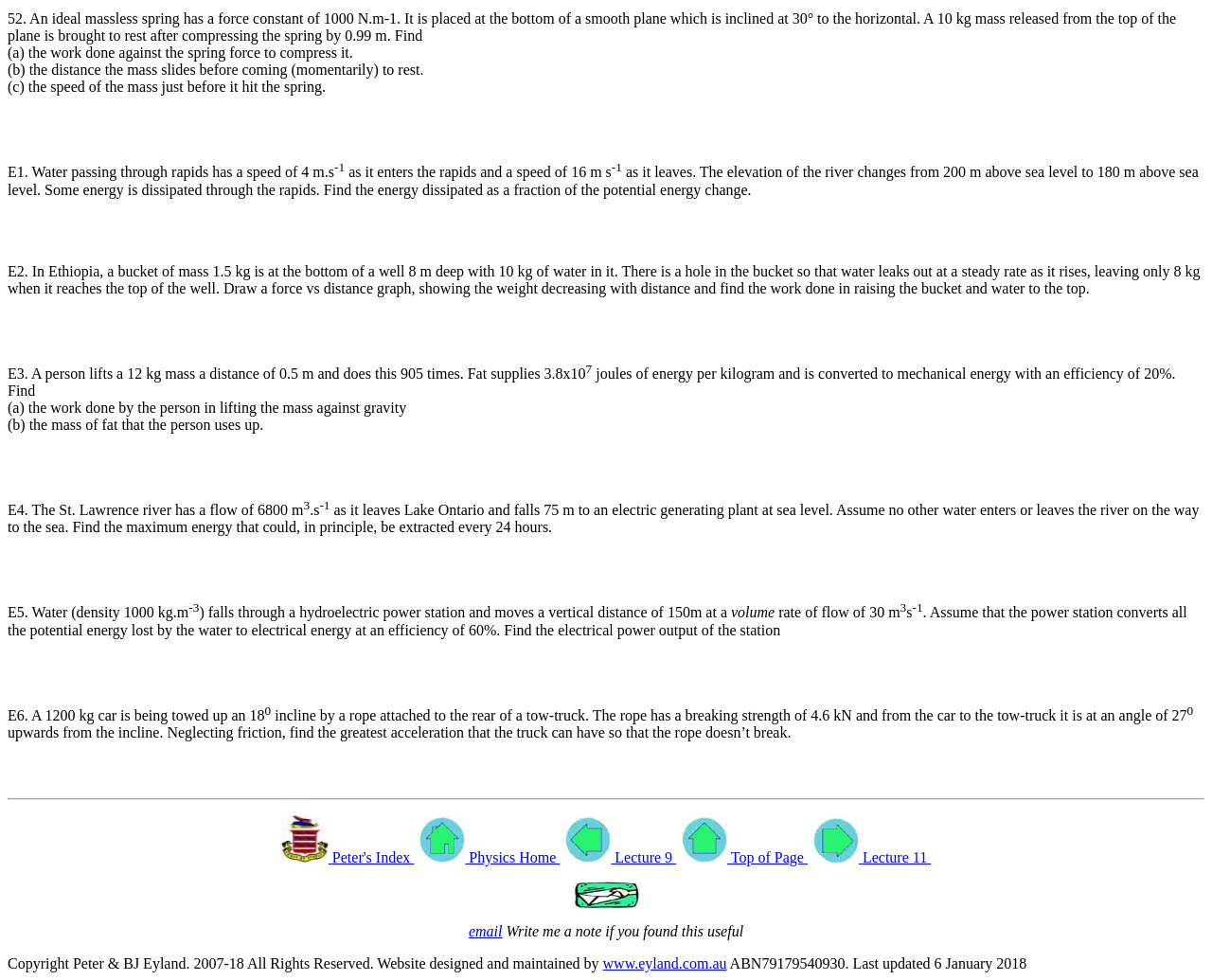Show the bounding box coordinates for the HTML element described as: "Top of Page".

[0.561, 0.867, 0.666, 0.883]